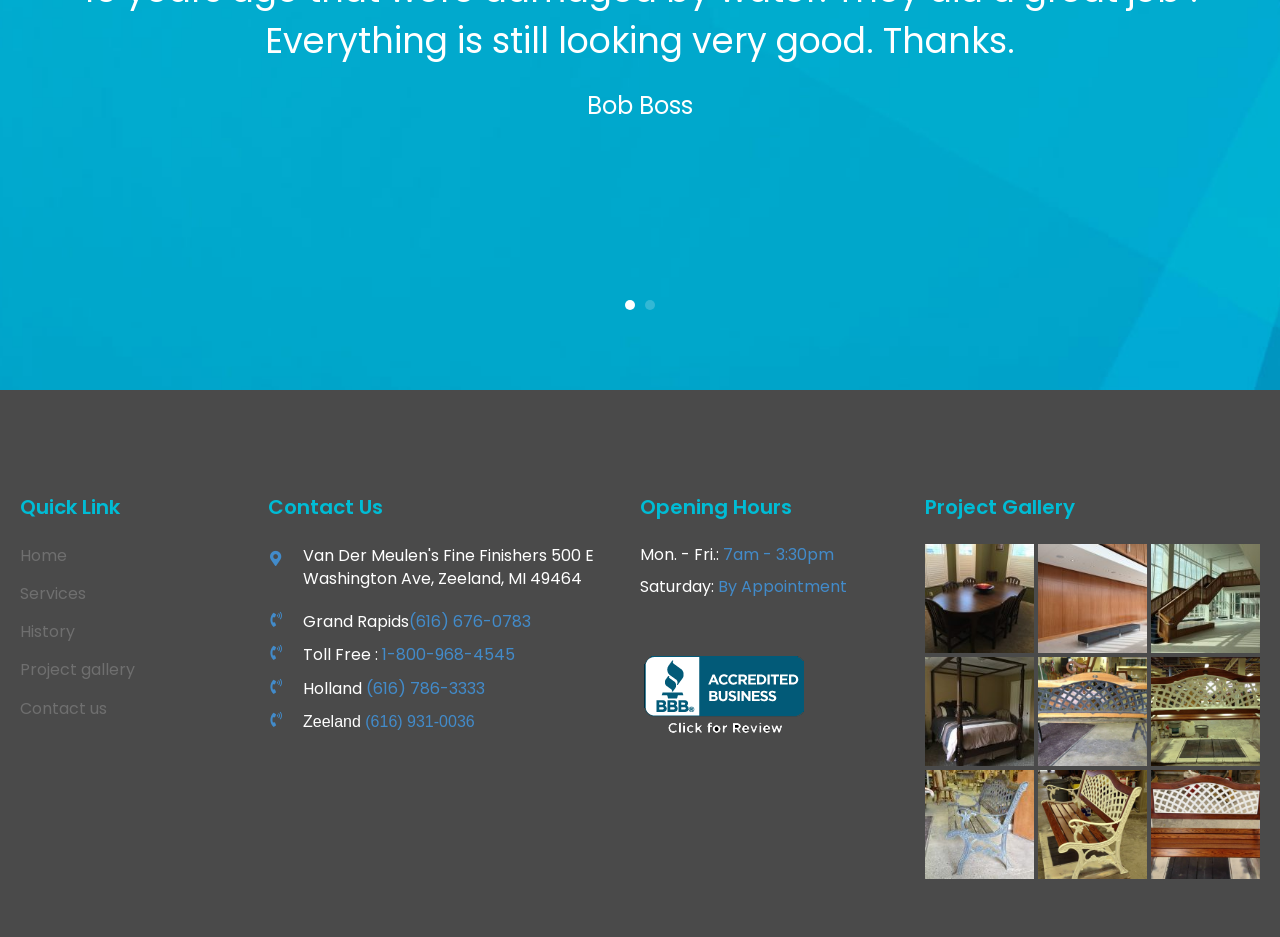Use one word or a short phrase to answer the question provided: 
What is the name of the menu item after 'Home'?

Services